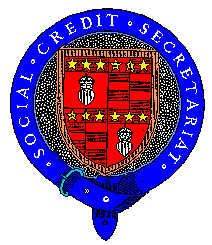What is the organization's mission?
Give a detailed explanation using the information visible in the image.

According to the caption, the Social Credit Secretariat's mission is to explore alternatives to existing economic systems, advocating for a balance between societal needs and financial realities, which is reflected in the emblem's design and symbolism.